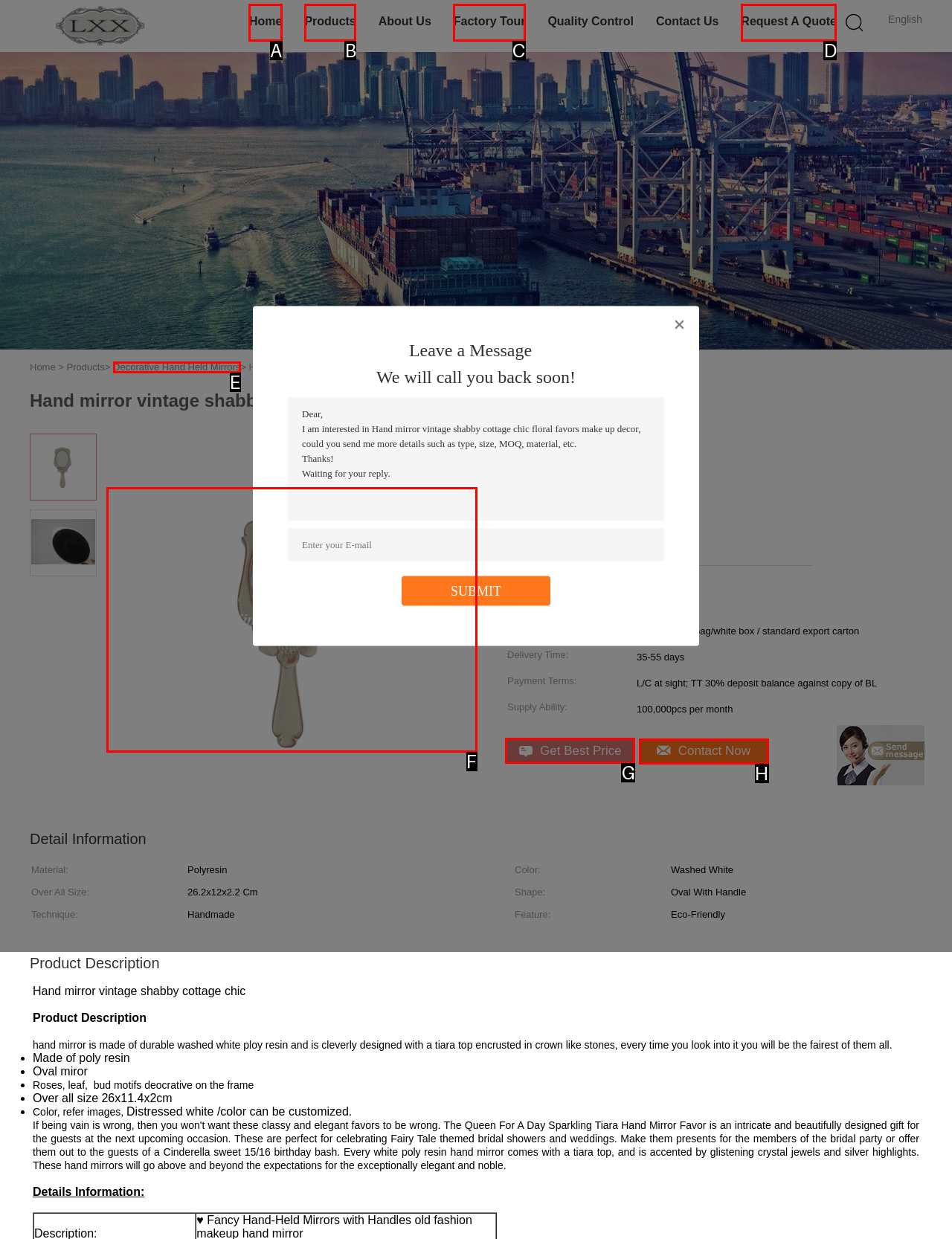Identify the HTML element I need to click to complete this task: Click the 'Get Best Price' link Provide the option's letter from the available choices.

G